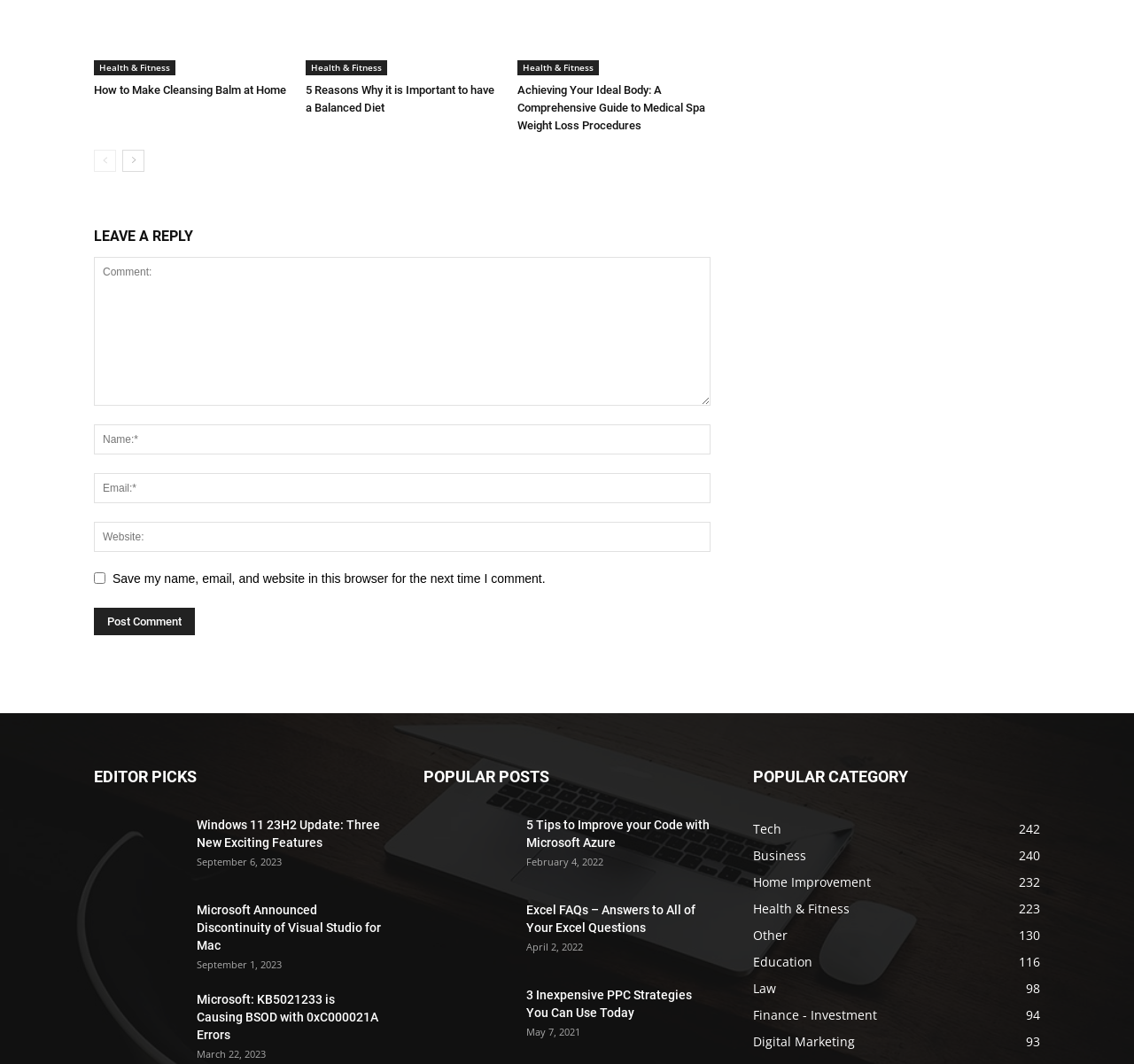Locate the bounding box coordinates of the element's region that should be clicked to carry out the following instruction: "Post a comment". The coordinates need to be four float numbers between 0 and 1, i.e., [left, top, right, bottom].

[0.083, 0.572, 0.172, 0.597]